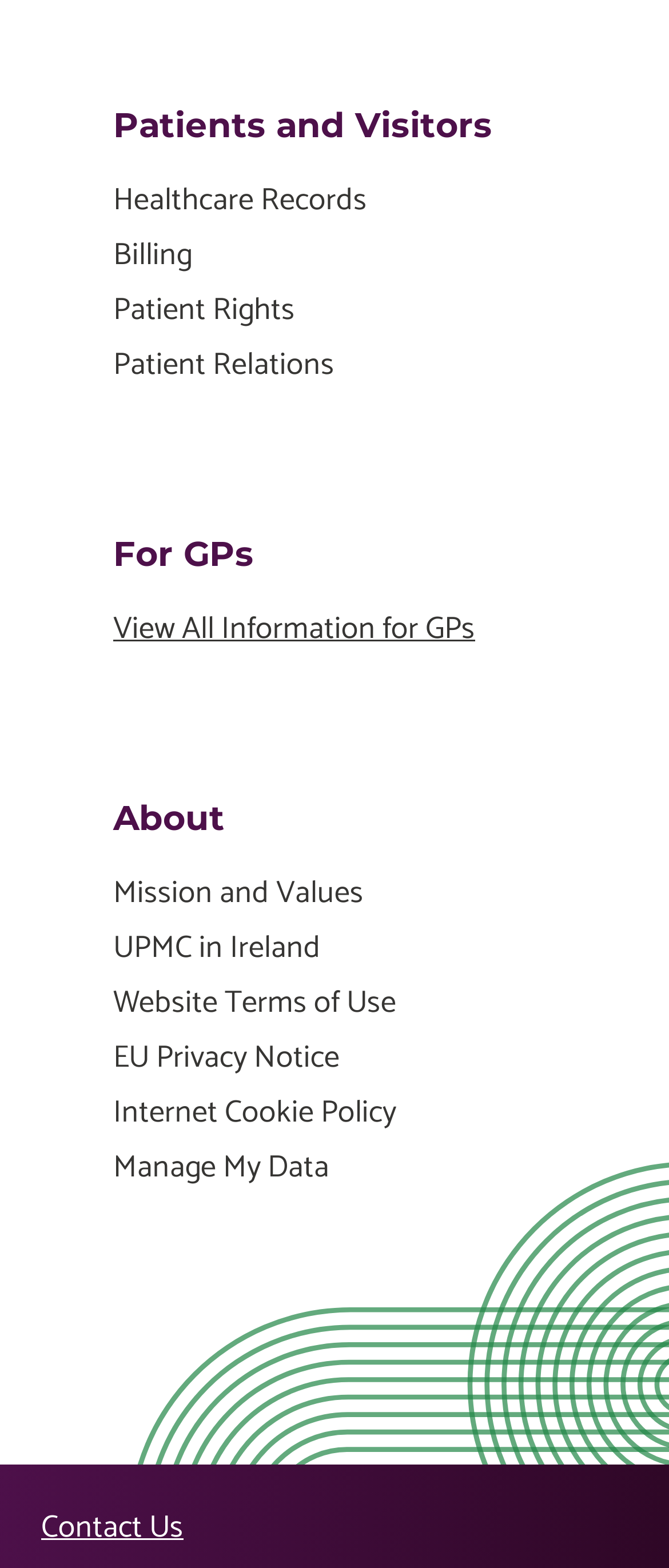Identify the bounding box coordinates of the section to be clicked to complete the task described by the following instruction: "Access healthcare records". The coordinates should be four float numbers between 0 and 1, formatted as [left, top, right, bottom].

[0.169, 0.114, 0.831, 0.143]